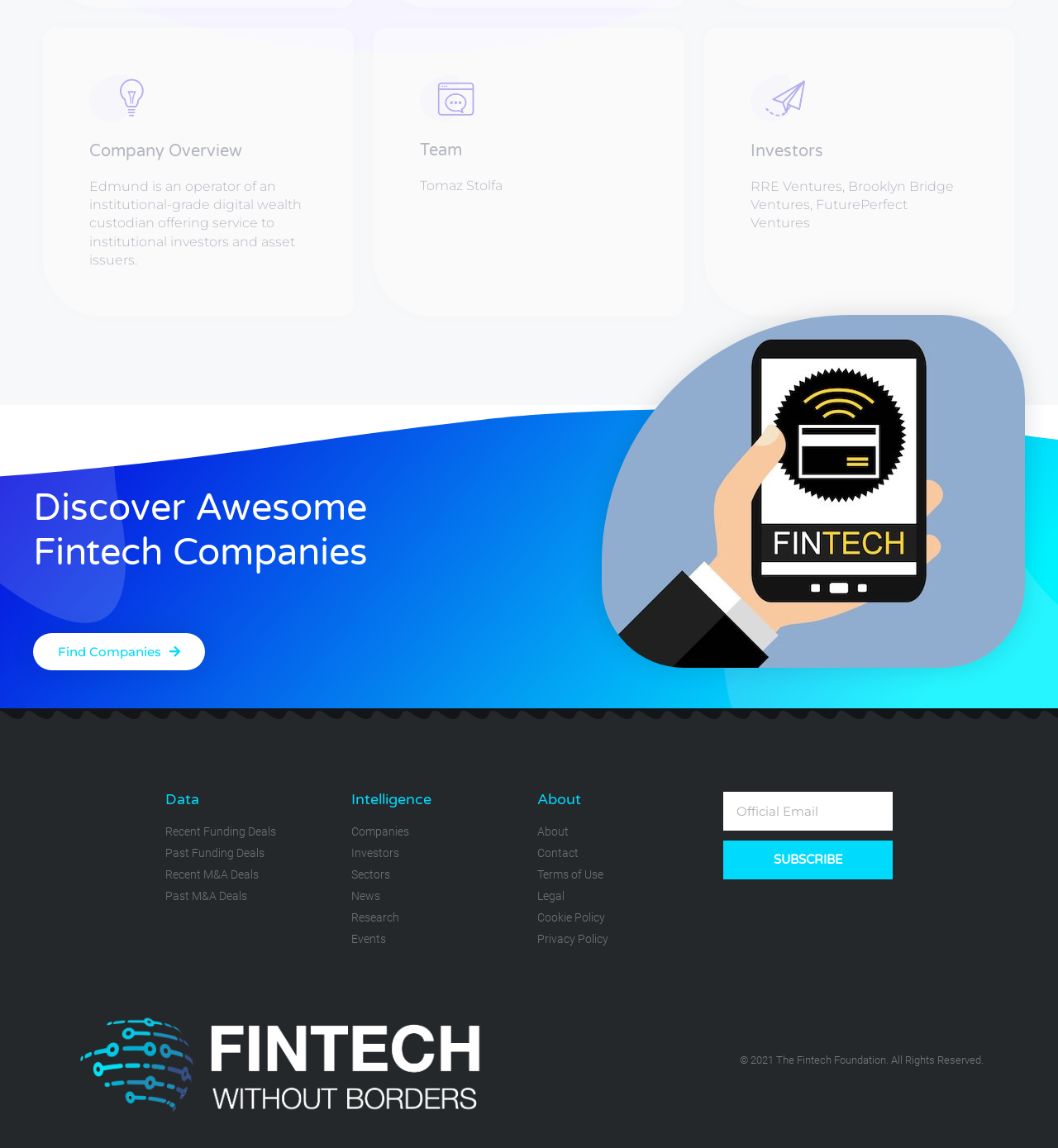Identify the bounding box coordinates necessary to click and complete the given instruction: "check events".

None